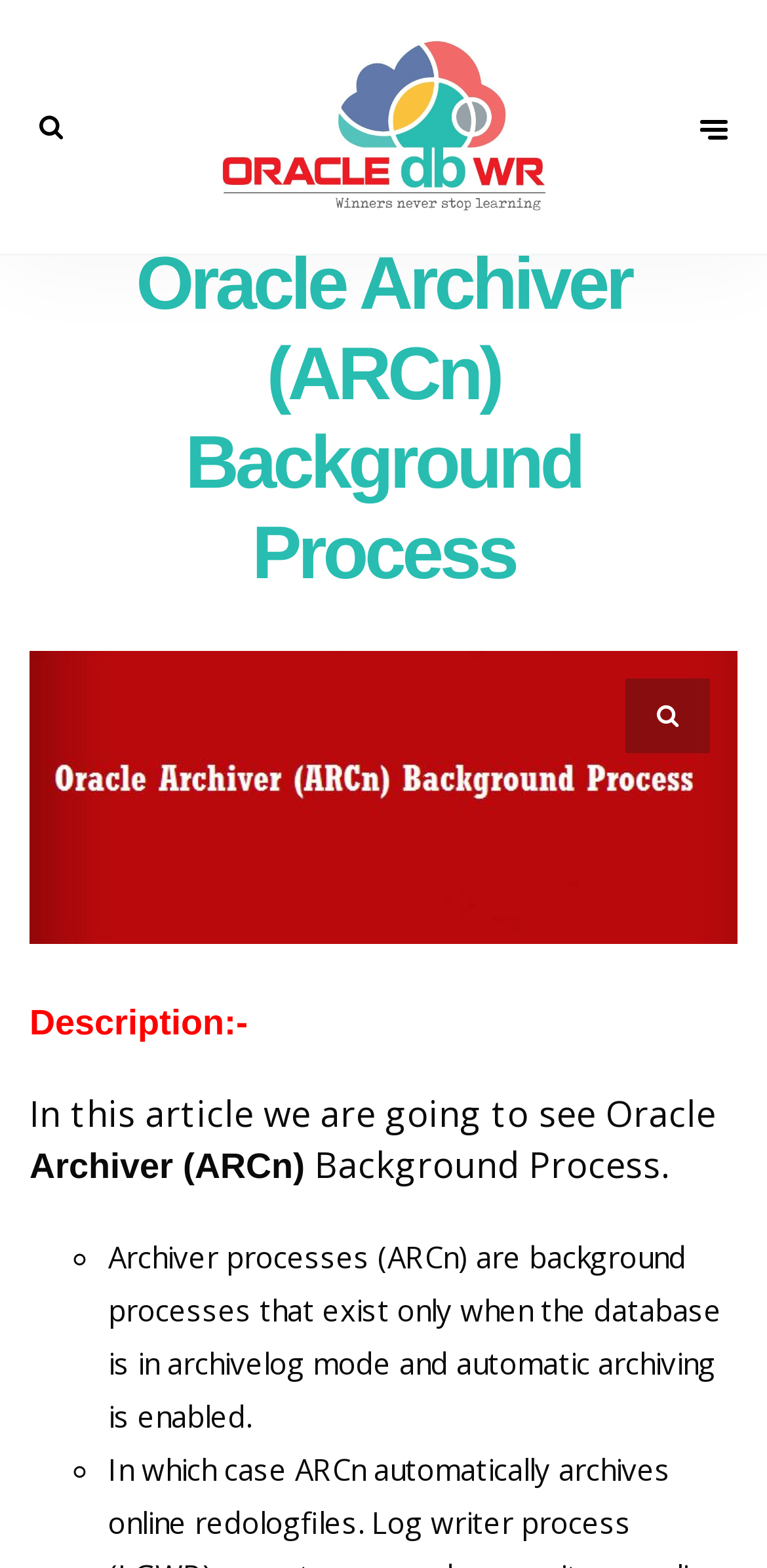What is the text above the figure?
Look at the image and respond to the question as thoroughly as possible.

The text above the figure is 'Description:-', which is a StaticText element located at the top of the figure, followed by the description of the Oracle Archiver (ARCn) Background Process.